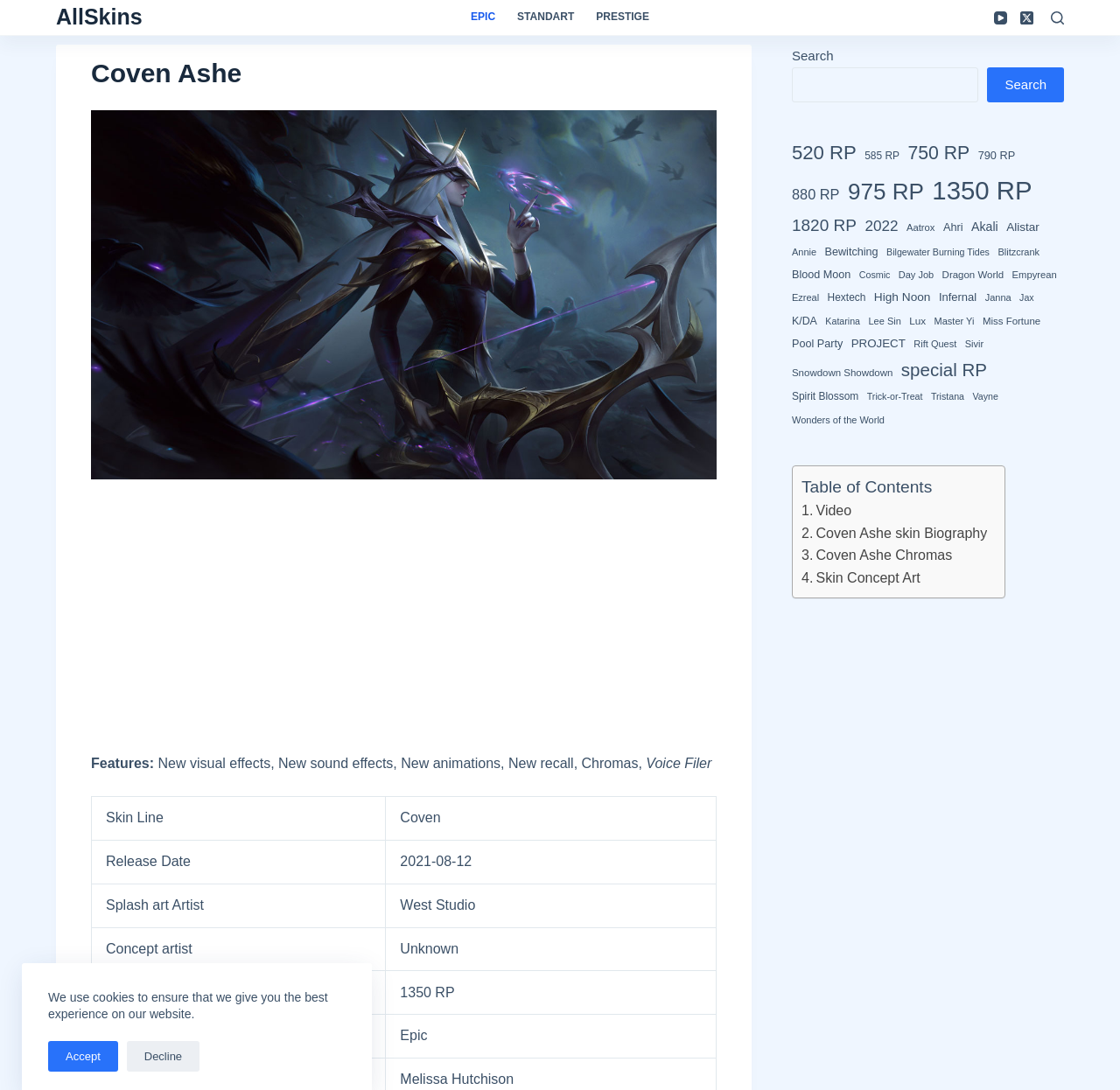Please specify the bounding box coordinates of the region to click in order to perform the following instruction: "Search for a skin".

[0.707, 0.041, 0.95, 0.094]